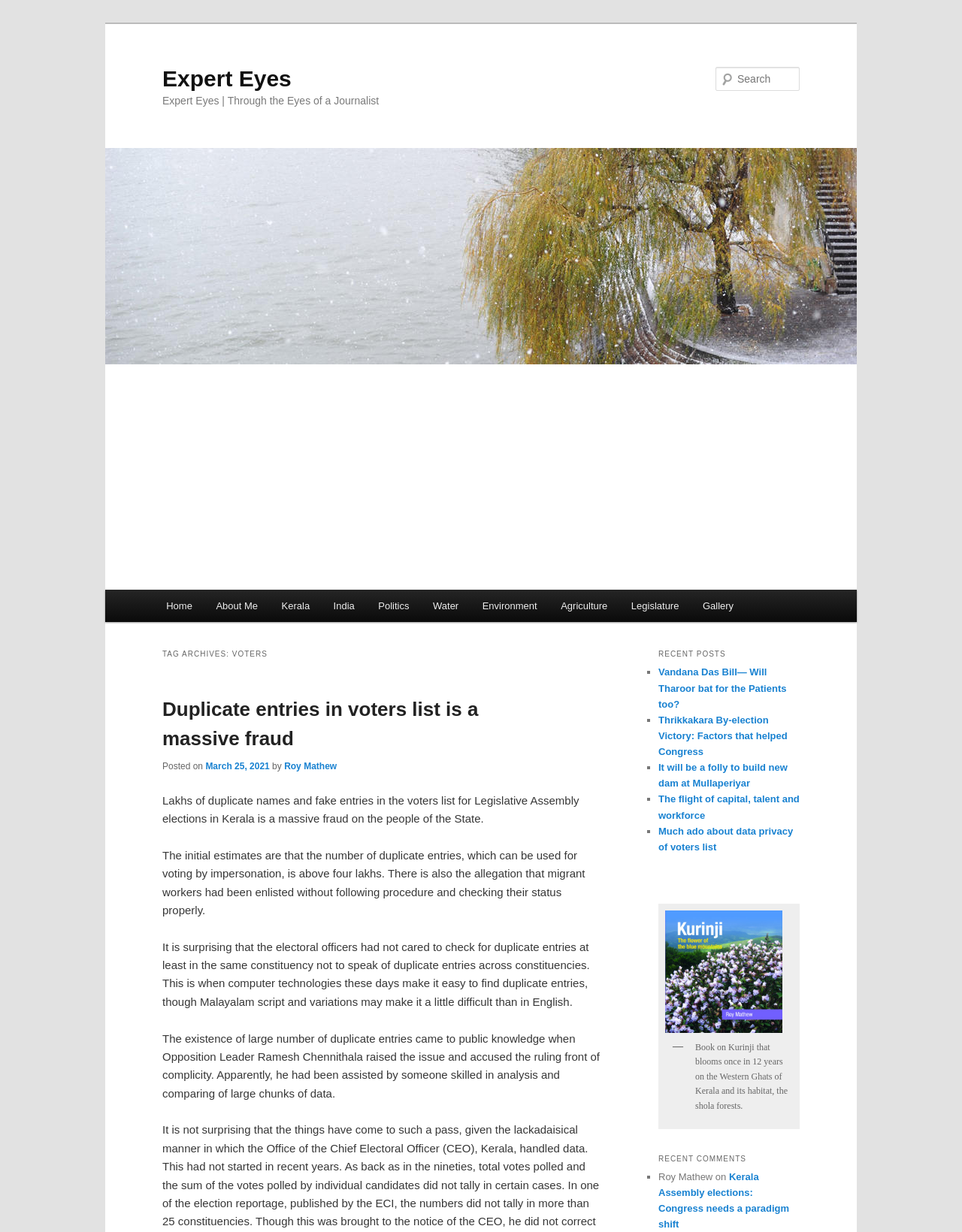Use a single word or phrase to answer this question: 
What is the category of the link 'Kerala'?

Main menu